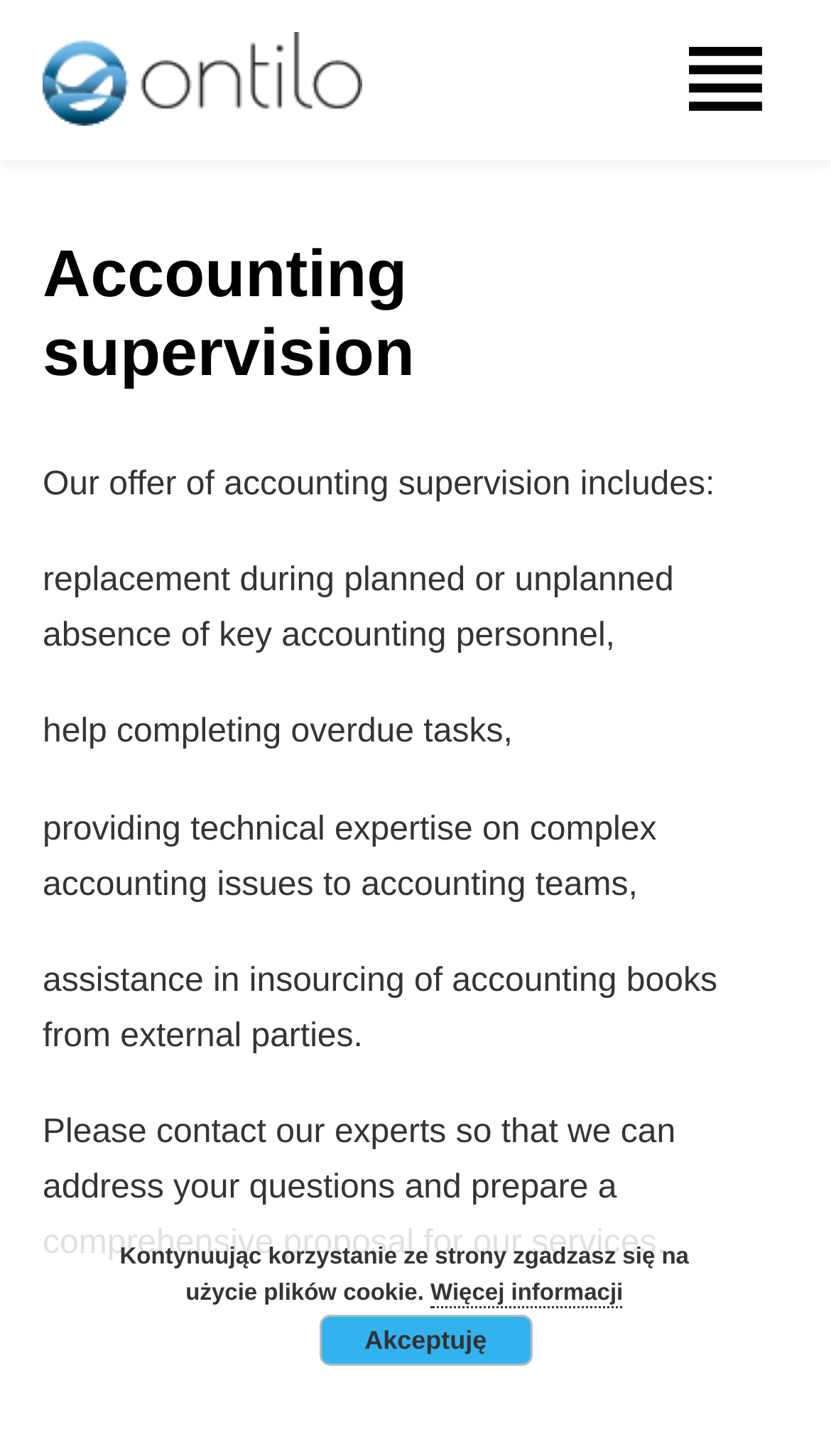Answer the following query with a single word or phrase:
What is the company name?

Ontilo